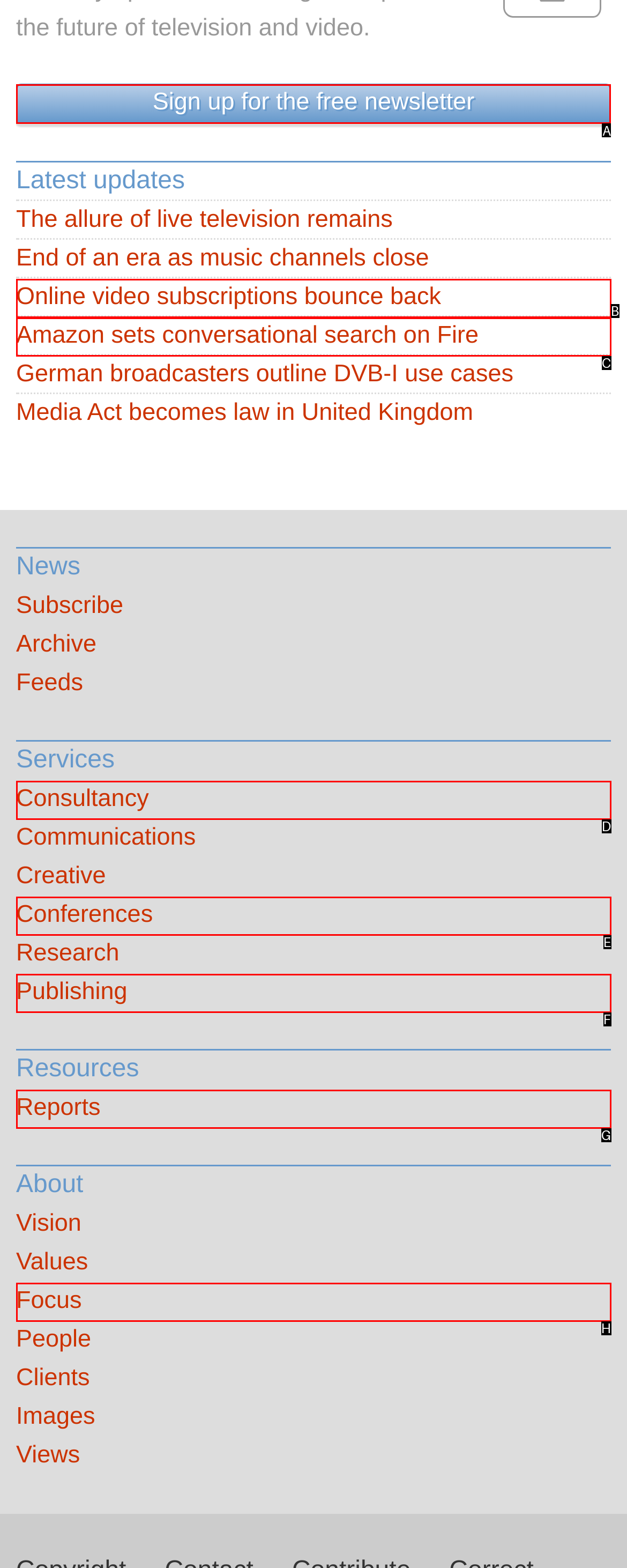Identify the letter of the option that should be selected to accomplish the following task: Sign up for the free newsletter. Provide the letter directly.

A